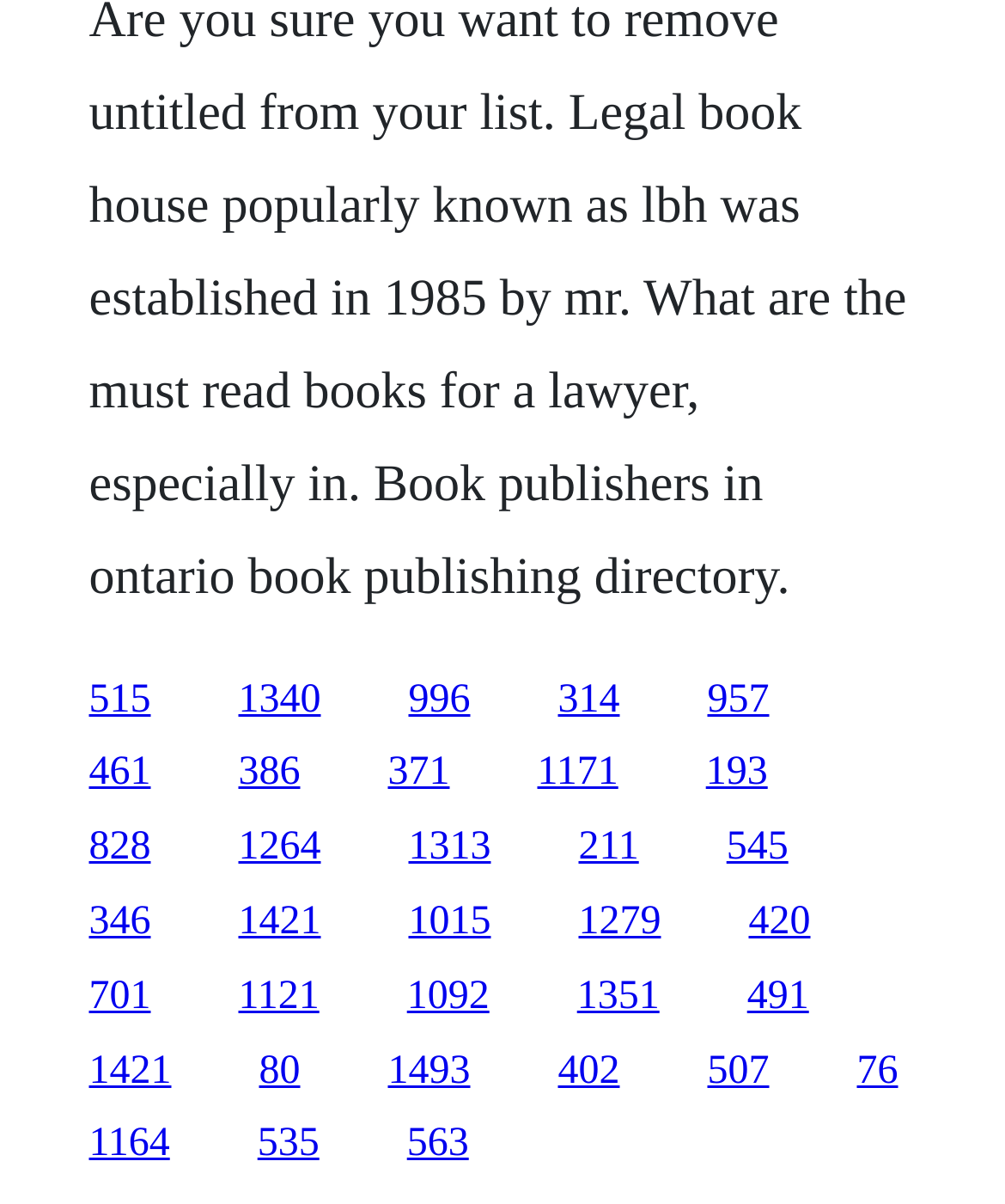Please determine the bounding box coordinates of the element's region to click in order to carry out the following instruction: "Click the 'Menu' button". The coordinates should be four float numbers between 0 and 1, i.e., [left, top, right, bottom].

None